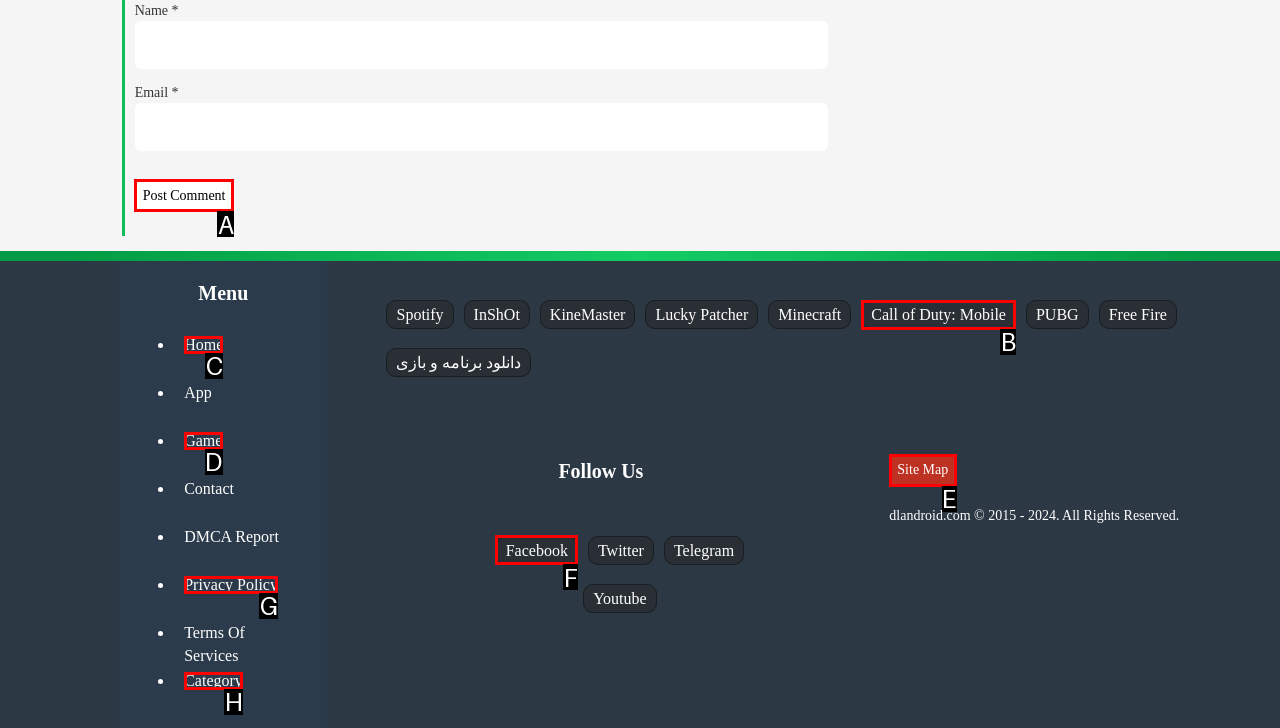Identify which HTML element should be clicked to fulfill this instruction: Go to the Home page Reply with the correct option's letter.

C